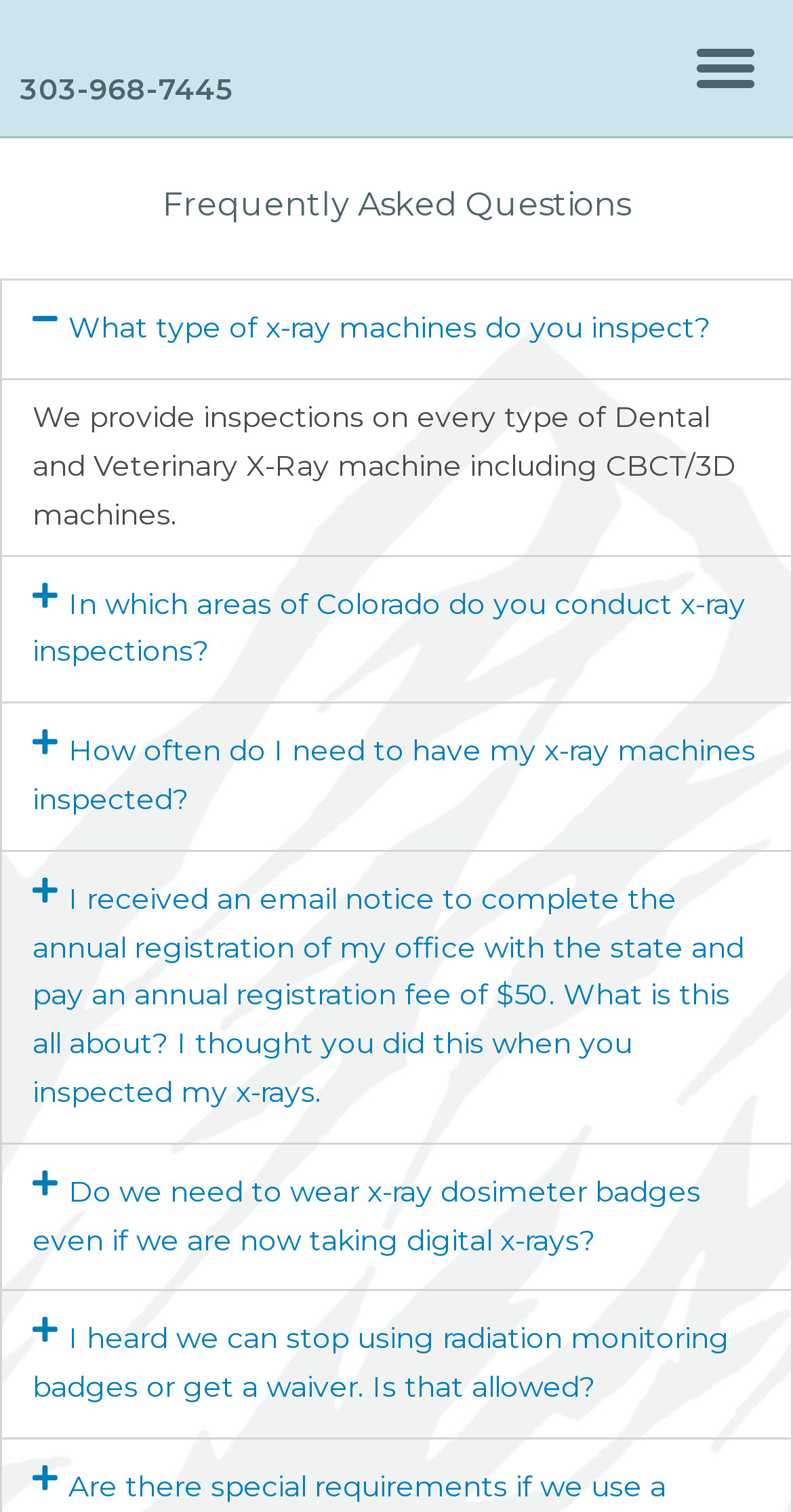Determine the bounding box coordinates of the clickable region to follow the instruction: "Click the 'Menu Toggle' button".

[0.855, 0.013, 0.974, 0.076]